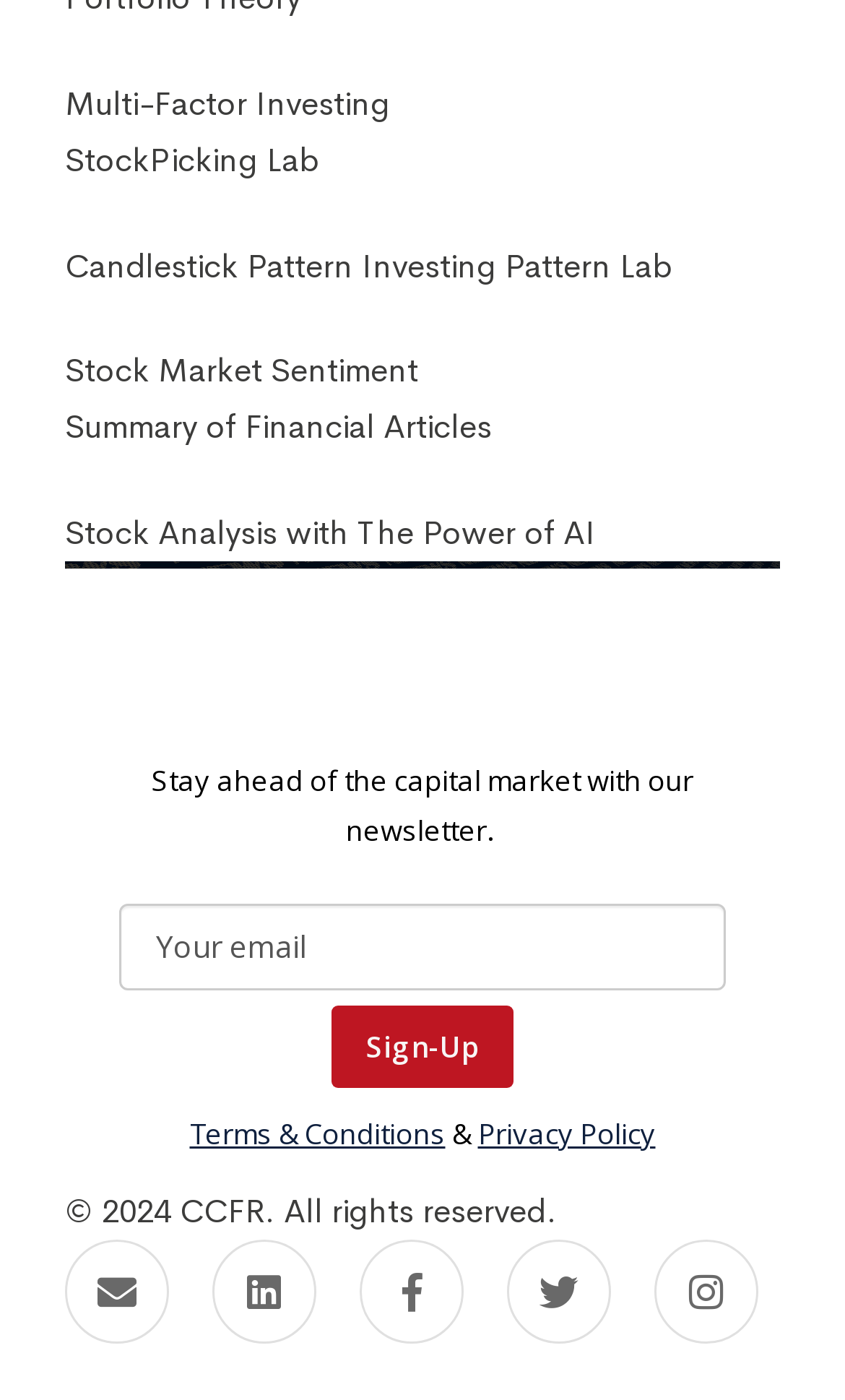Predict the bounding box coordinates of the area that should be clicked to accomplish the following instruction: "Check the Terms & Conditions". The bounding box coordinates should consist of four float numbers between 0 and 1, i.e., [left, top, right, bottom].

[0.224, 0.796, 0.527, 0.824]